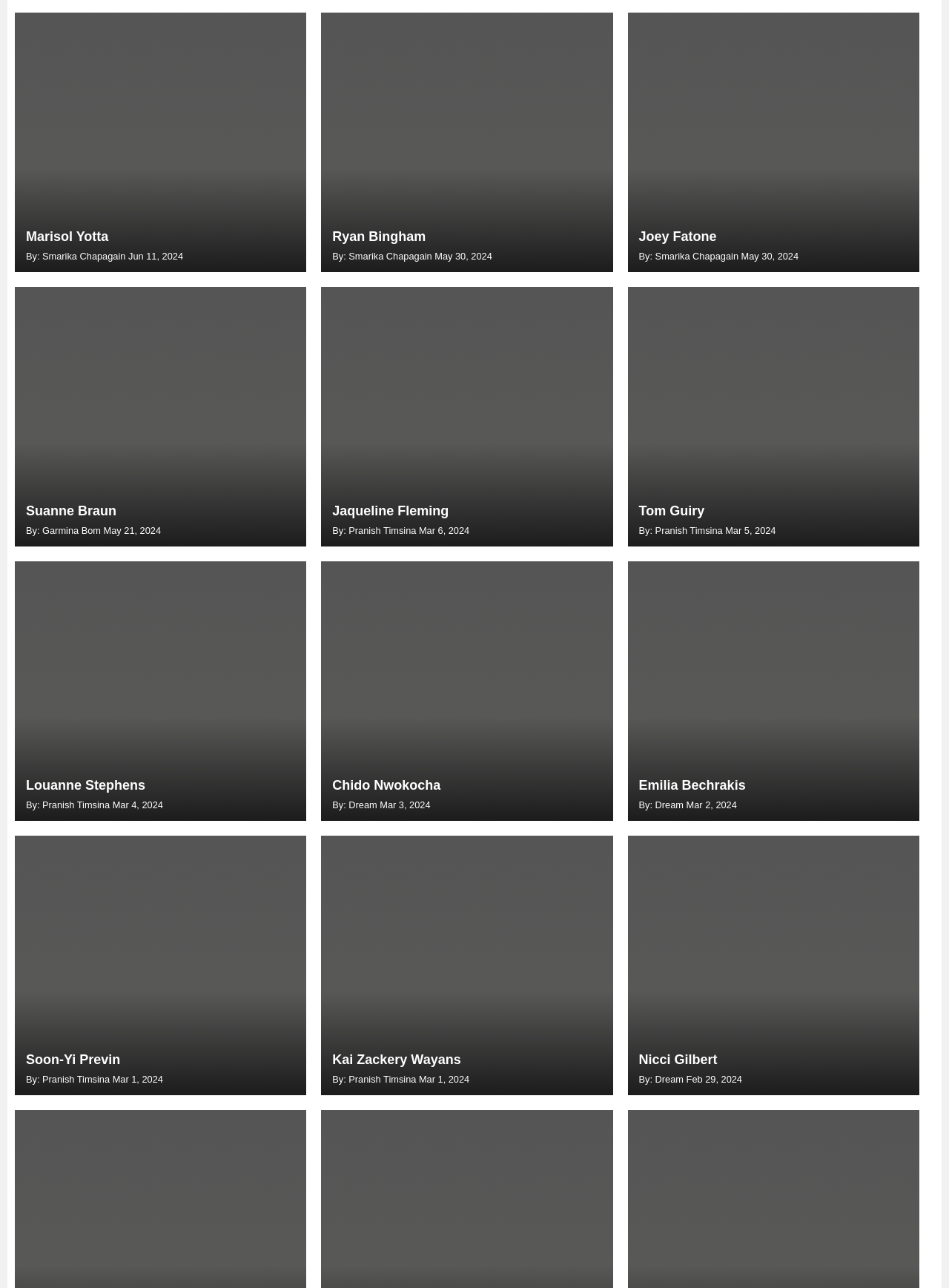Determine the bounding box coordinates of the area to click in order to meet this instruction: "View Marisol Yotta's profile".

[0.016, 0.01, 0.323, 0.212]